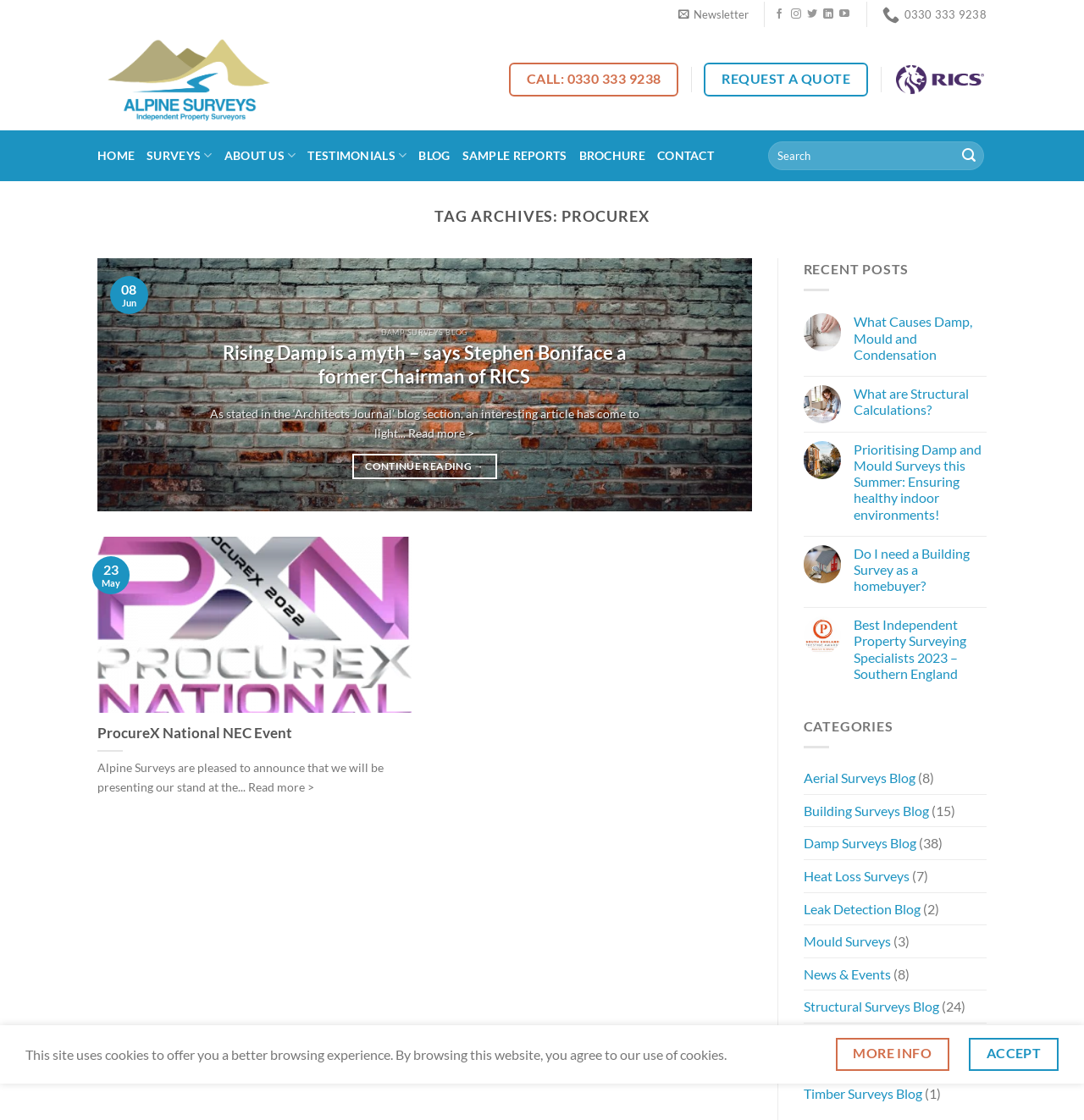Refer to the image and provide an in-depth answer to the question: 
What is the title of the first blog post?

The title of the first blog post can be found in the main content area of the webpage, where it is written in a larger font size and is a link to the full blog post.